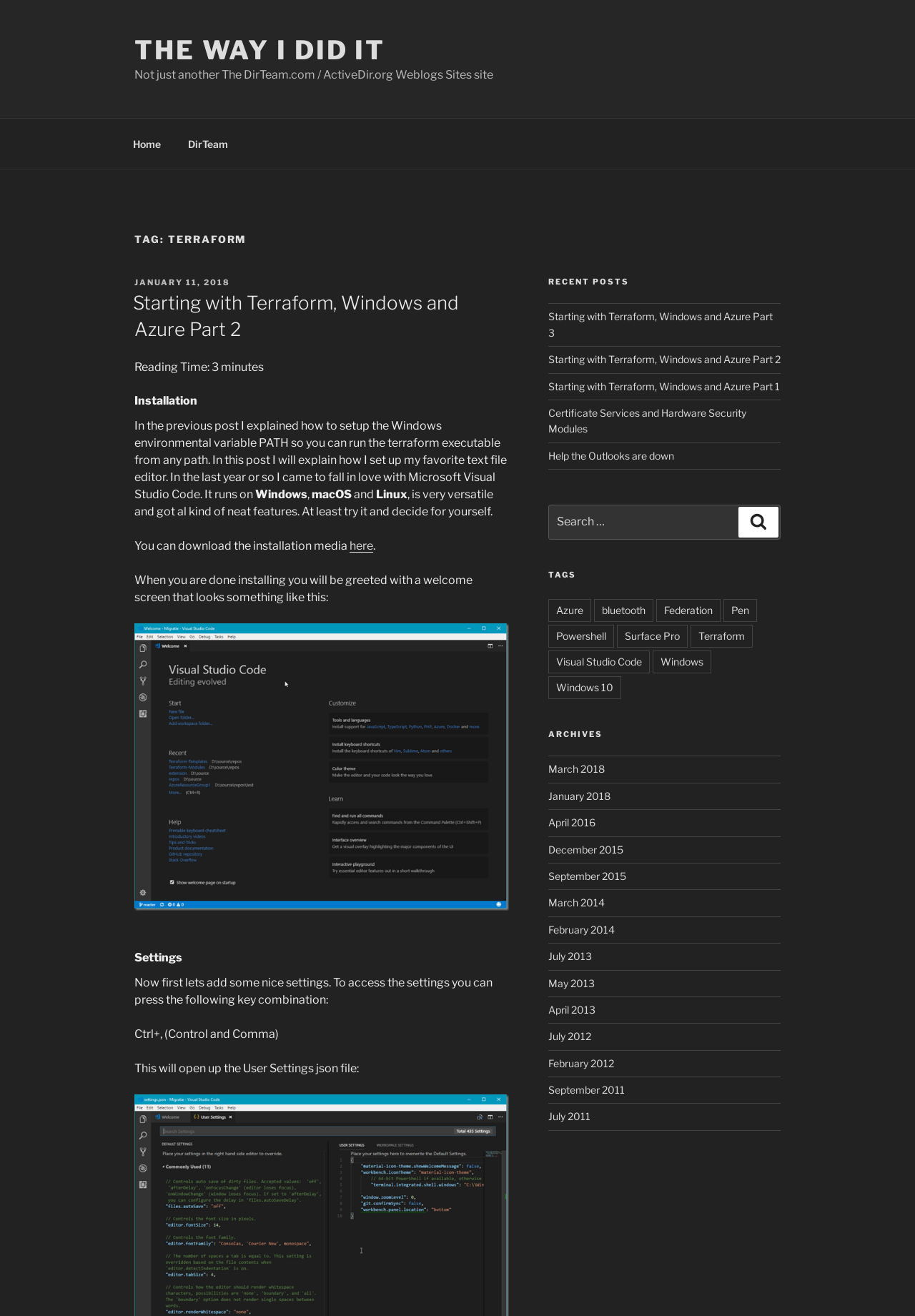From the image, can you give a detailed response to the question below:
What is the name of the website?

The website's title is 'Terraform Archives - The way I did it', indicating that it is a collection of posts and resources related to Terraform.